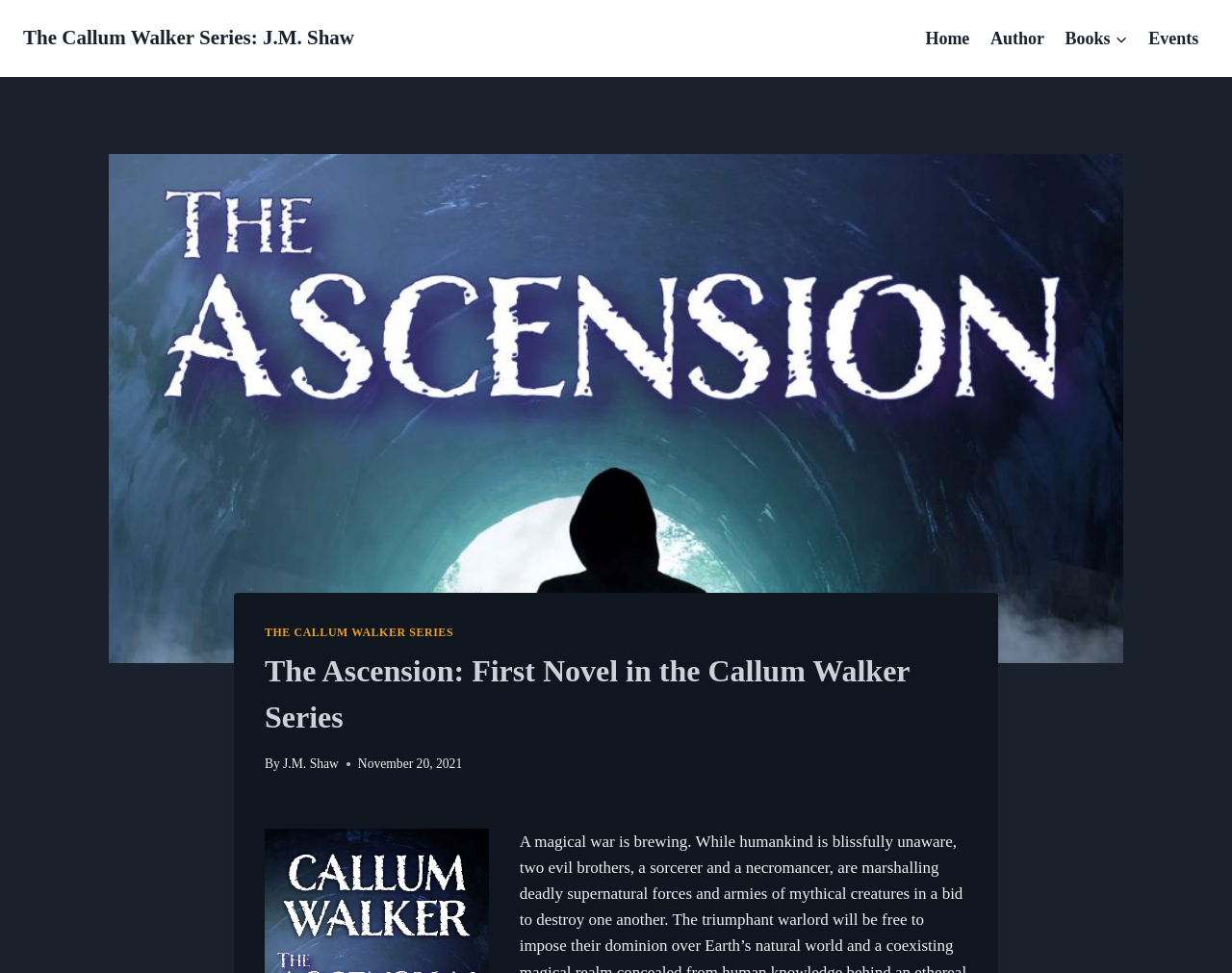Find the bounding box coordinates for the area you need to click to carry out the instruction: "go to home page". The coordinates should be four float numbers between 0 and 1, indicated as [left, top, right, bottom].

[0.743, 0.015, 0.795, 0.064]